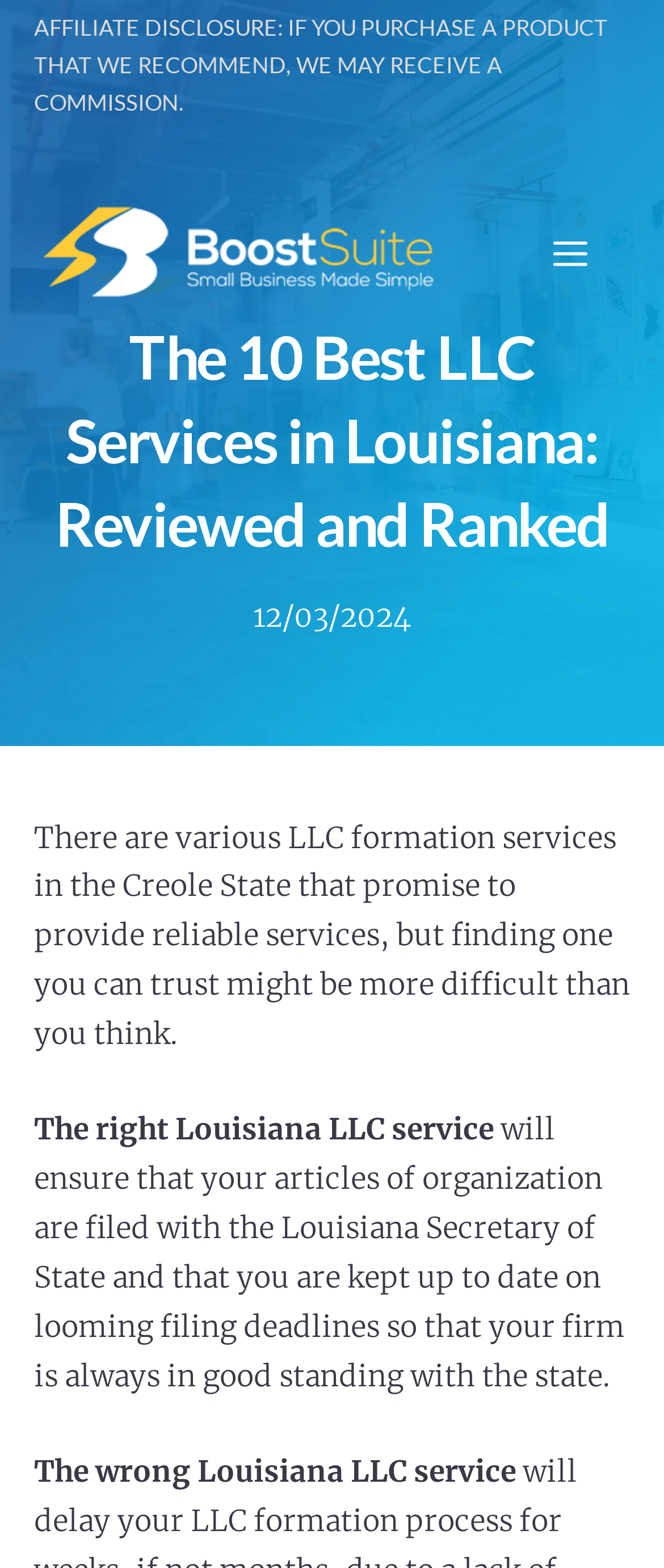What is the role of the Louisiana Secretary of State?
Please answer the question as detailed as possible.

According to the webpage, the right Louisiana LLC service will ensure that your articles of organization are filed with the Louisiana Secretary of State, which implies that the Louisiana Secretary of State is responsible for filing articles of organization.